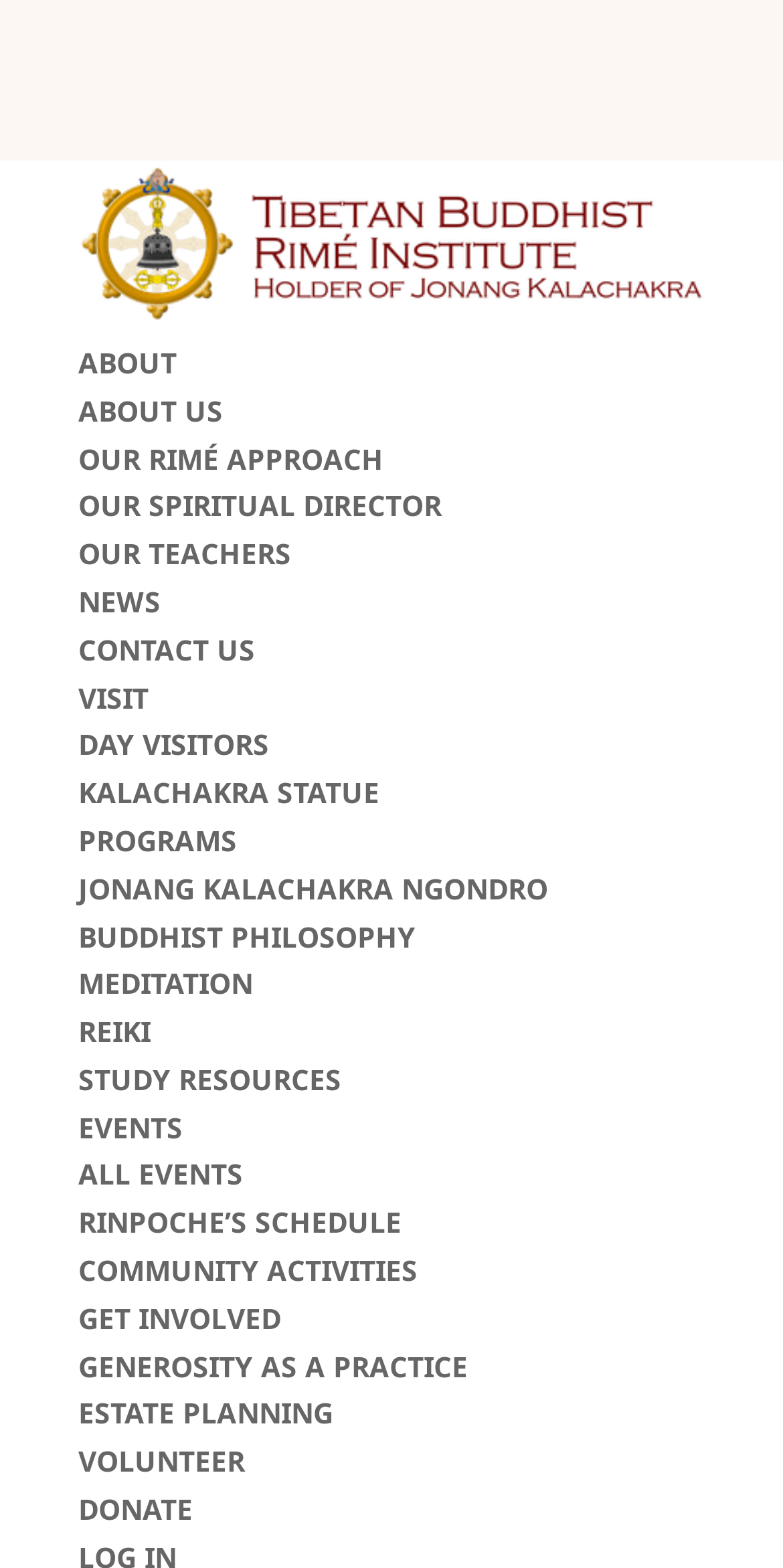Select the bounding box coordinates of the element I need to click to carry out the following instruction: "view all events".

[0.1, 0.737, 0.31, 0.761]